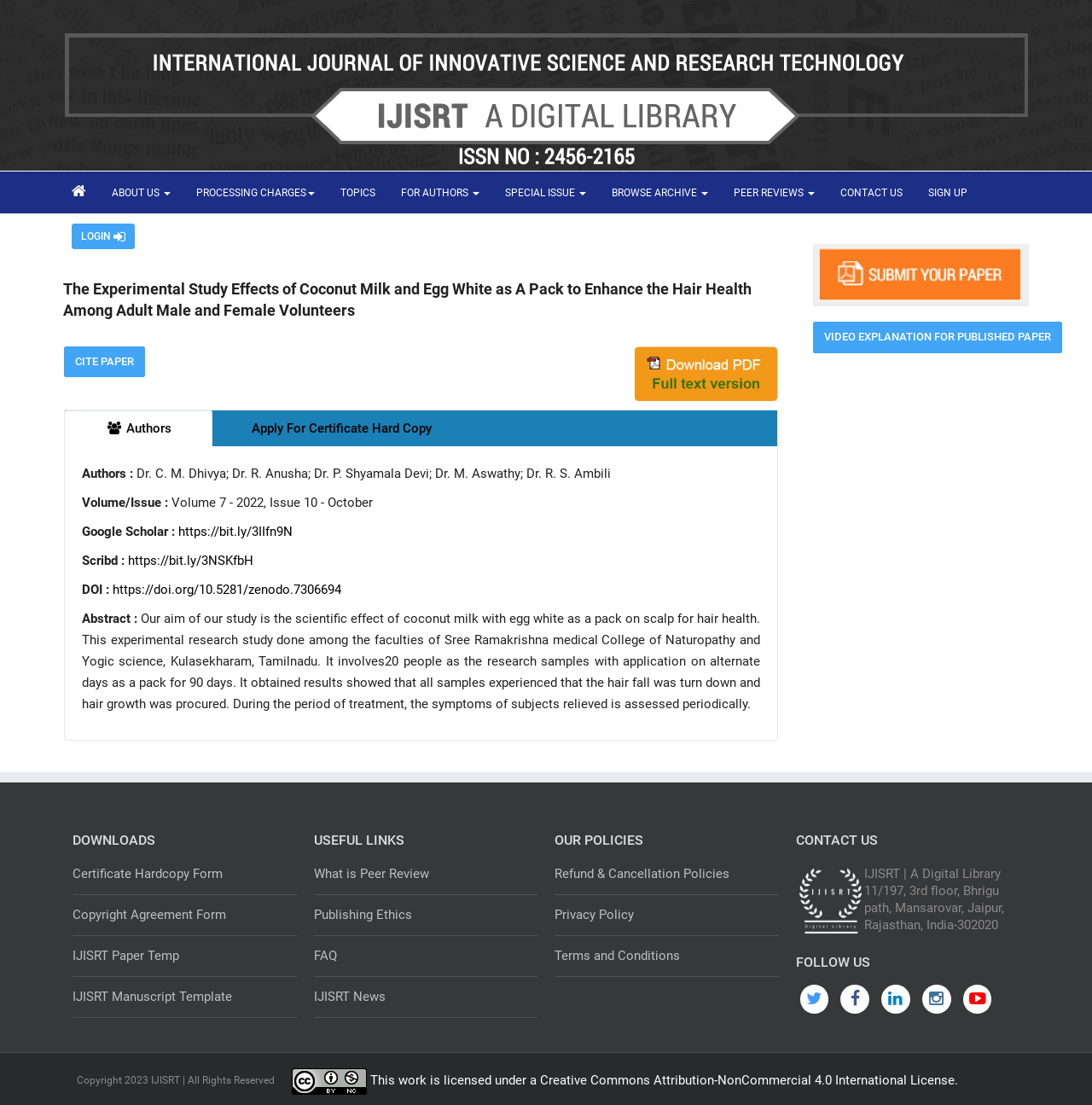Provide a one-word or brief phrase answer to the question:
How many authors are there for this research paper?

5